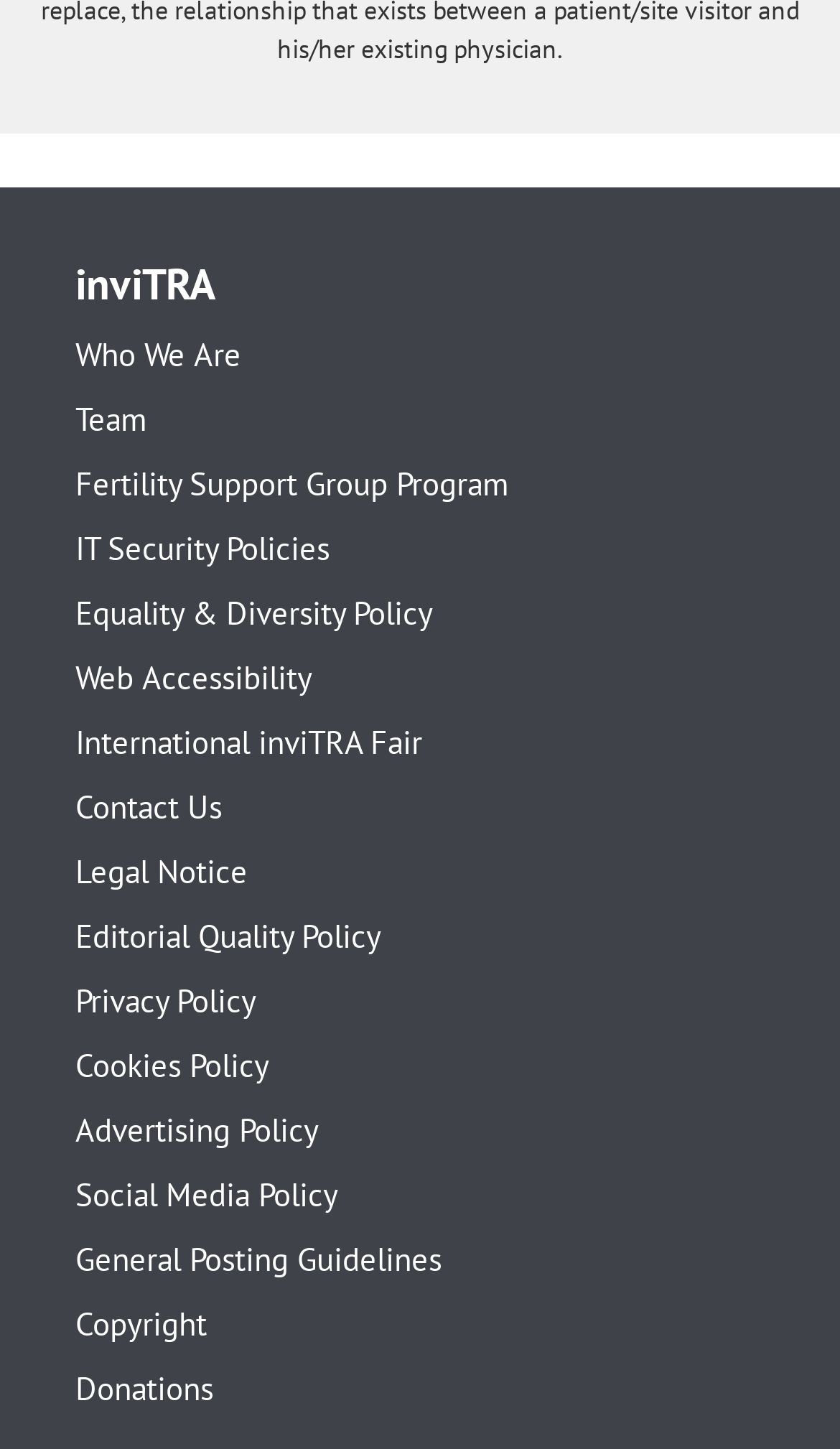Is there a contact us link?
Look at the image and provide a short answer using one word or a phrase.

Yes